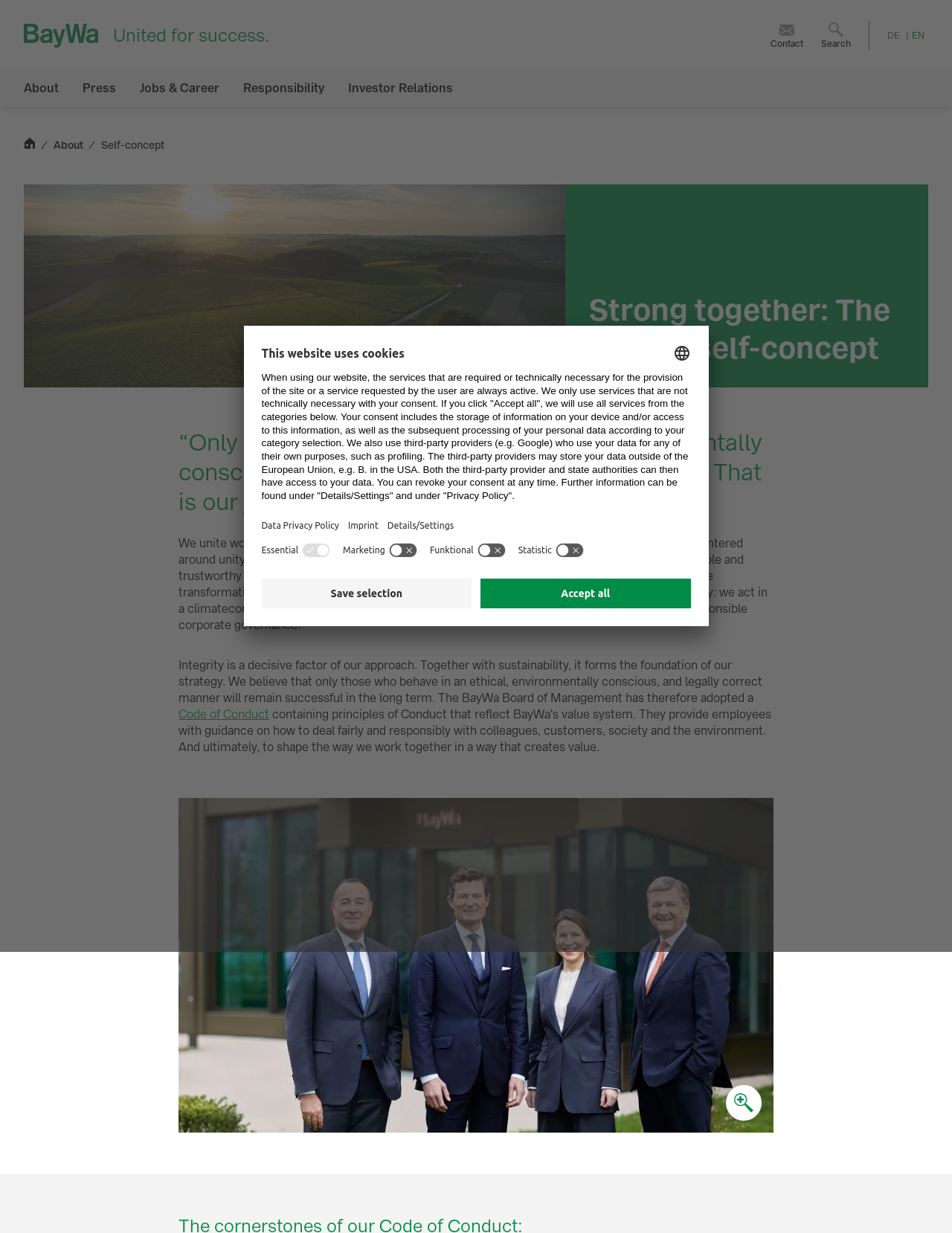Please identify the bounding box coordinates of the element's region that needs to be clicked to fulfill the following instruction: "Select language". The bounding box coordinates should consist of four float numbers between 0 and 1, i.e., [left, top, right, bottom].

[0.707, 0.279, 0.725, 0.294]